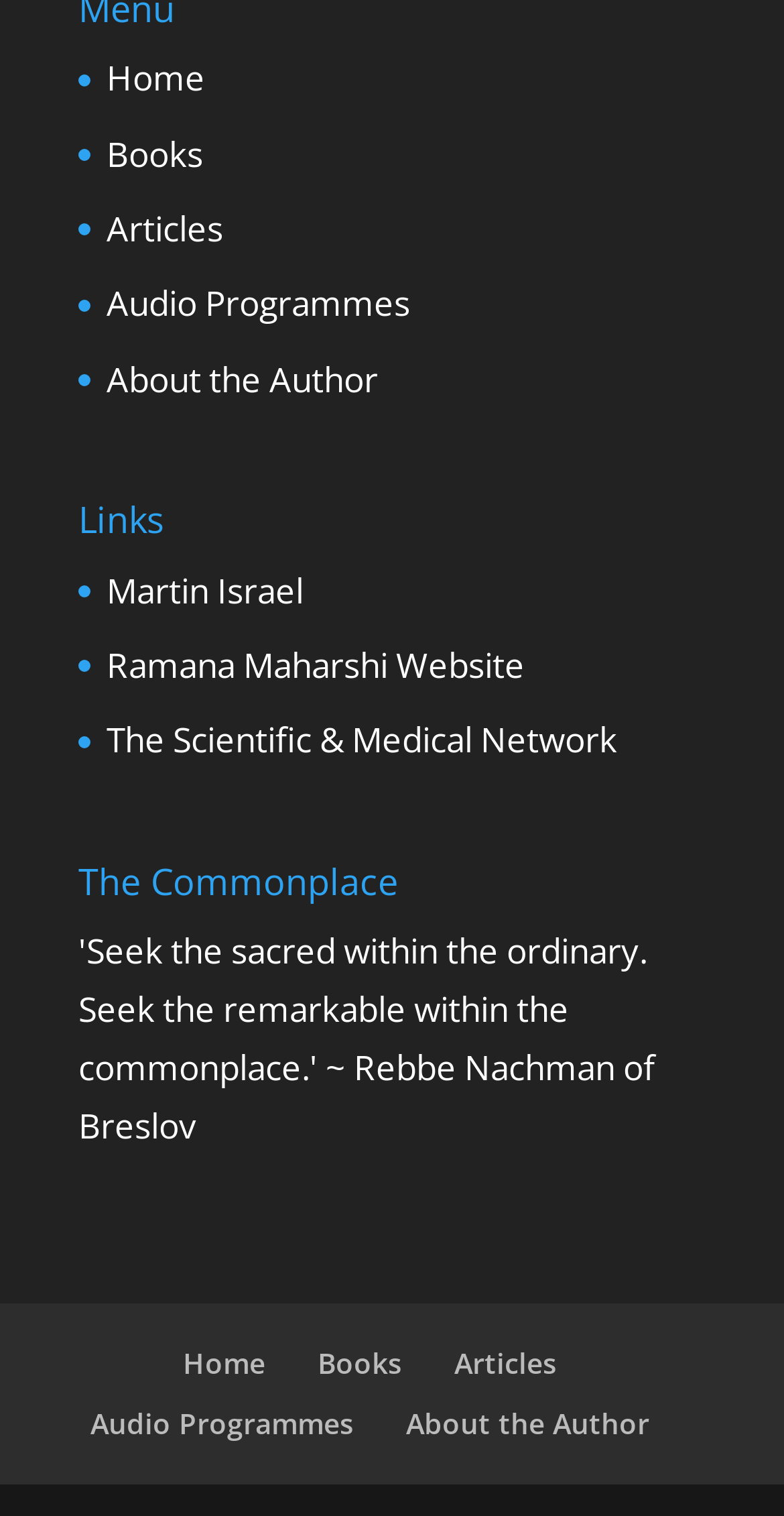Determine the bounding box coordinates of the clickable element to complete this instruction: "explore The Commonplace". Provide the coordinates in the format of four float numbers between 0 and 1, [left, top, right, bottom].

[0.1, 0.567, 0.9, 0.609]